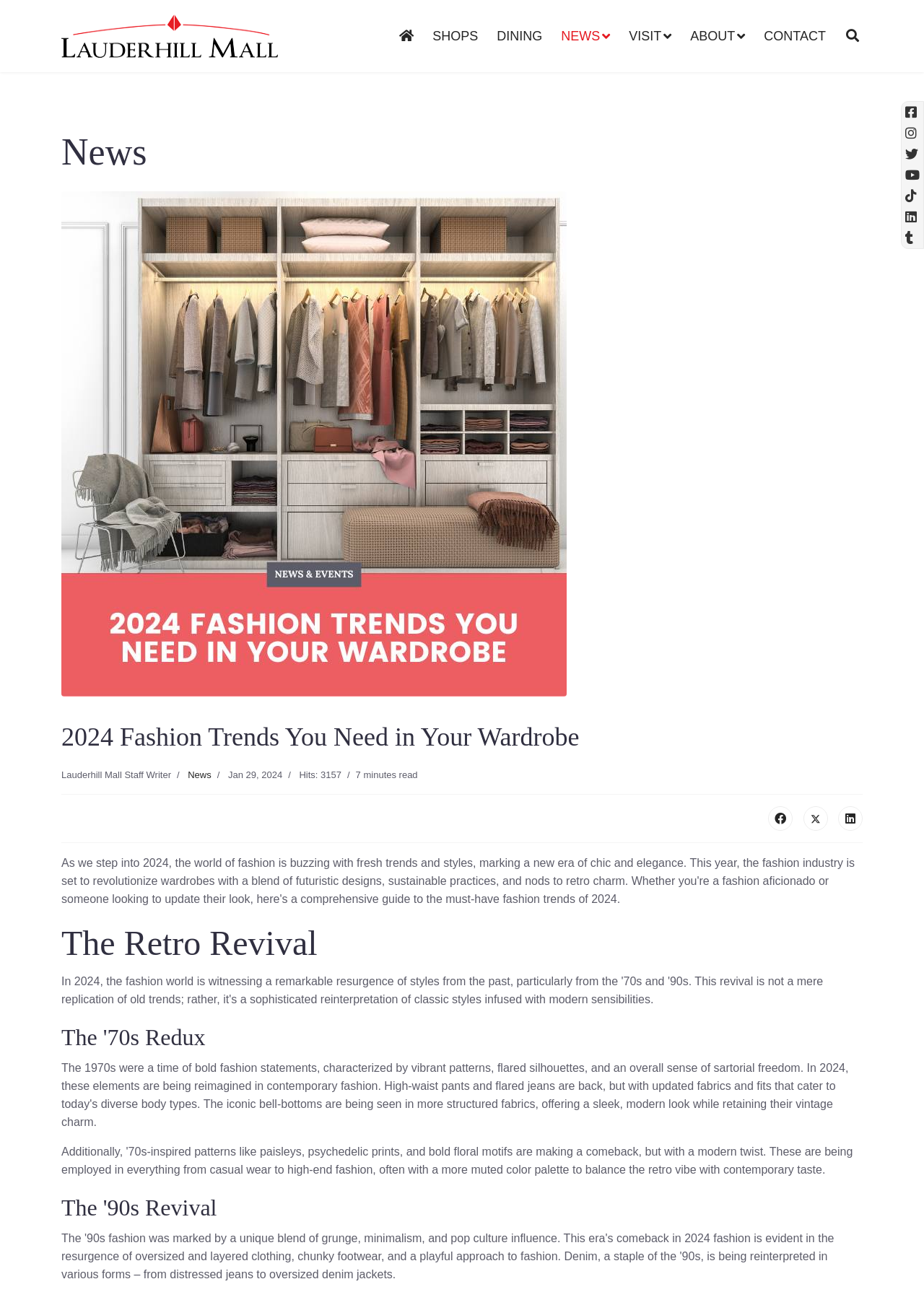Generate a thorough caption that explains the contents of the webpage.

The webpage is about 2024 fashion trends, specifically highlighting the must-haves in one's wardrobe. At the top left, there is a link to "Lauderhill Mall" accompanied by an image of the mall's logo. 

On the top navigation bar, there are several links, including "SHOPS", "DINING", "NEWS", "VISIT", "ABOUT", and "CONTACT", each with a small icon. 

Below the navigation bar, there is a large banner image with the title "2024 Fashion Trends You Need in Your Wardrobe" in a heading. The article is written by a staff writer from Lauderhill Mall, categorized under "News", and was published on January 29, 2024. The article has 3157 hits and takes approximately 7 minutes to read.

The main content of the webpage is divided into sections, each with a heading. The sections are titled "The Retro Revival", "The '70s Redux", and "The '90s Revival", suggesting that the article will explore different fashion trends from past decades.

At the bottom right, there are social media links to Facebook, X (formerly Twitter), and LinkedIn, each accompanied by an icon. On the right edge of the page, there are several small icons, possibly representing additional features or functions.